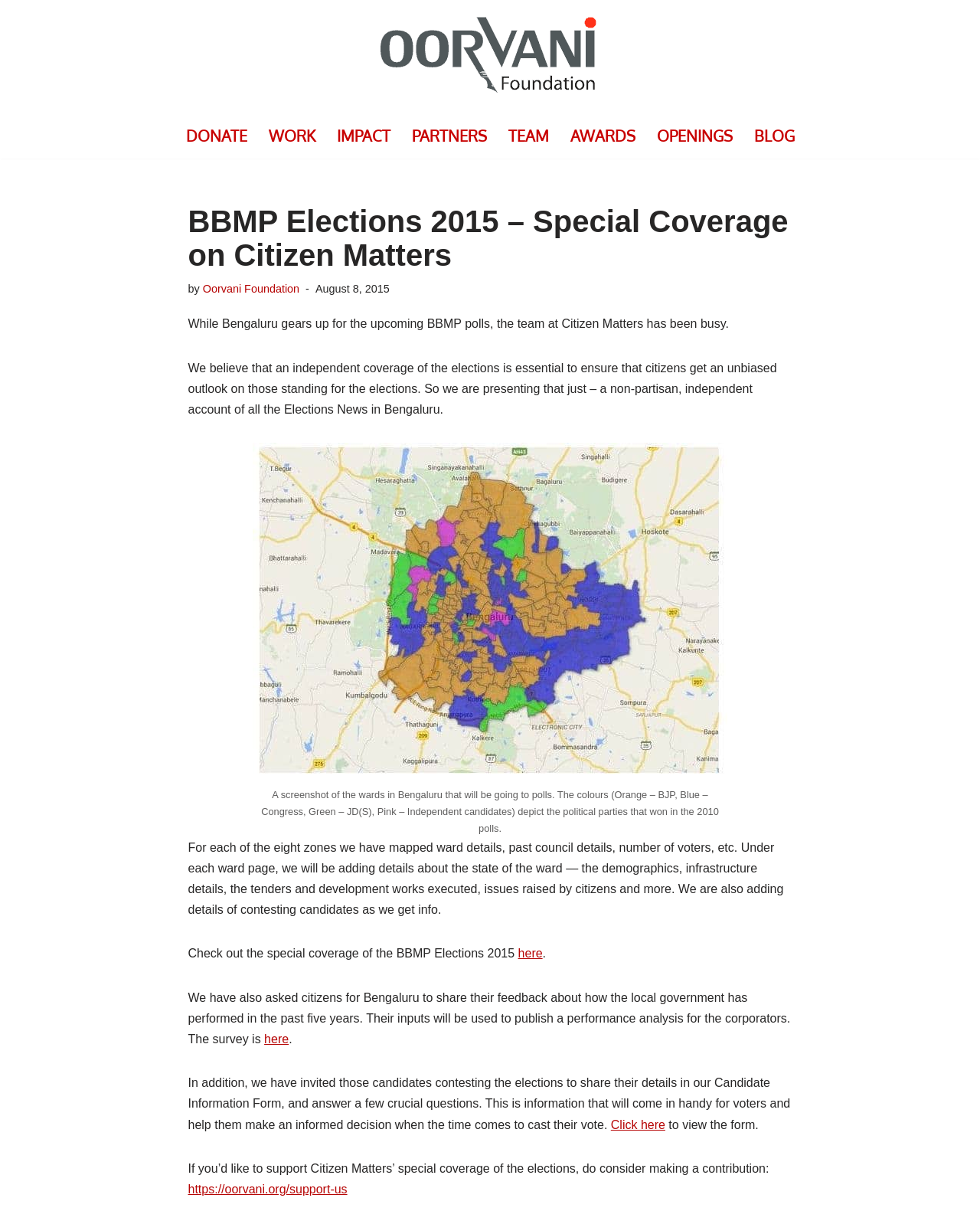What is the purpose of the special coverage?
Provide an in-depth answer to the question, covering all aspects.

The purpose of the special coverage is to provide an independent and unbiased account of the elections, as mentioned in the text 'We believe that an independent coverage of the elections is essential to ensure that citizens get an unbiased outlook on those standing for the elections.'